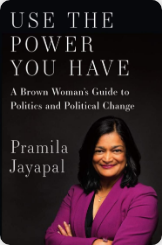Use a single word or phrase to respond to the question:
What is the focus of the book's subtitle?

Political empowerment